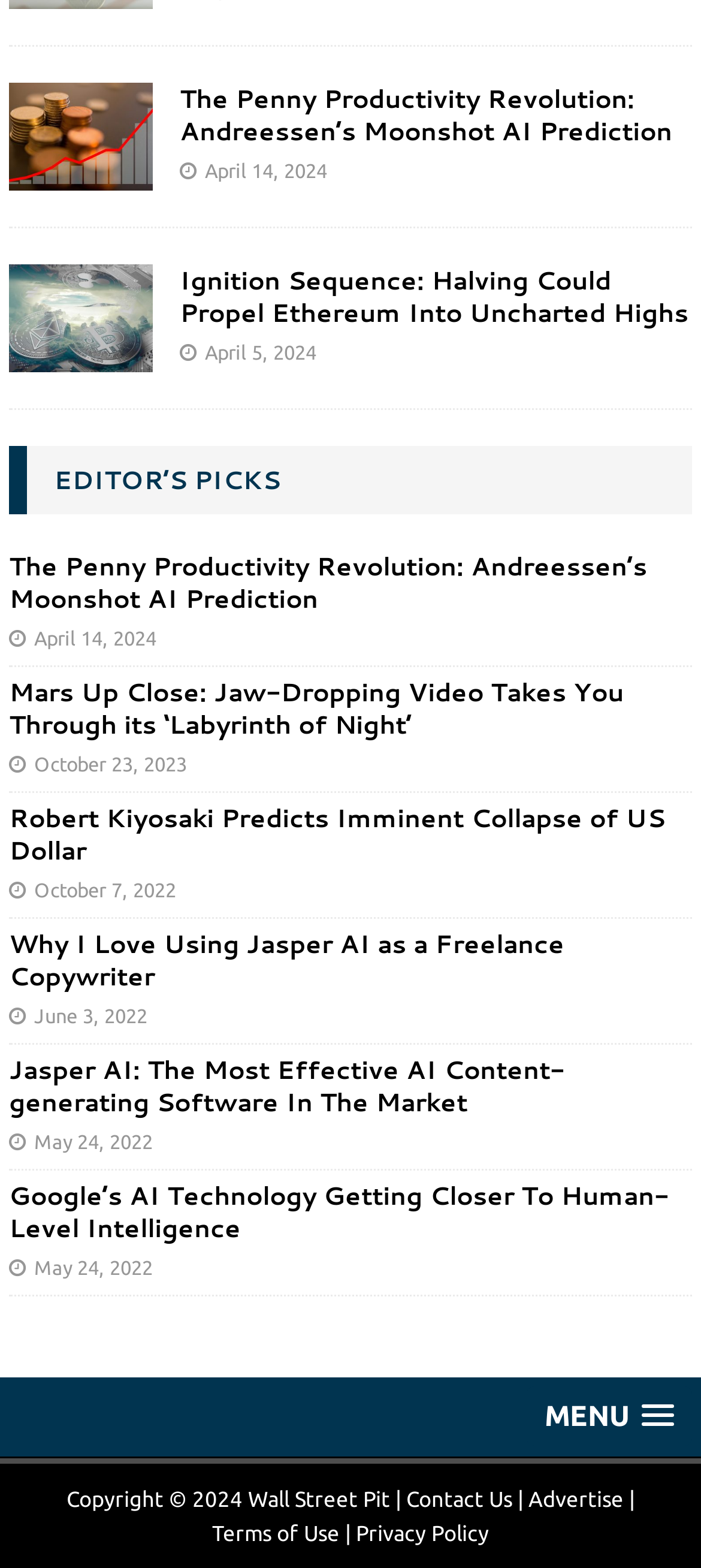Please find and report the bounding box coordinates of the element to click in order to perform the following action: "Read the 'EDITOR’S PICKS' section". The coordinates should be expressed as four float numbers between 0 and 1, in the format [left, top, right, bottom].

[0.013, 0.284, 0.987, 0.328]